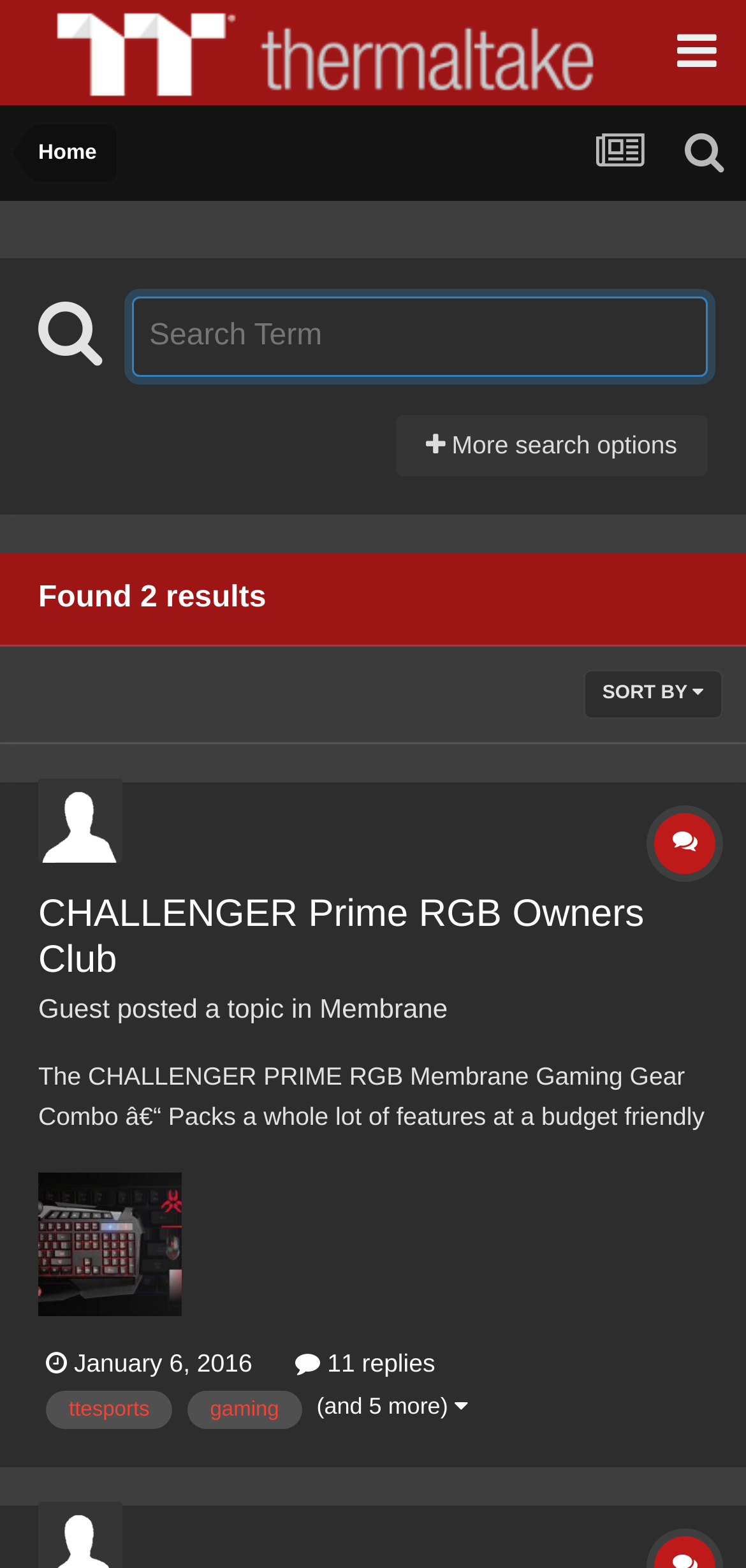Refer to the element description More search options and identify the corresponding bounding box in the screenshot. Format the coordinates as (top-left x, top-left y, bottom-right x, bottom-right y) with values in the range of 0 to 1.

[0.53, 0.265, 0.949, 0.304]